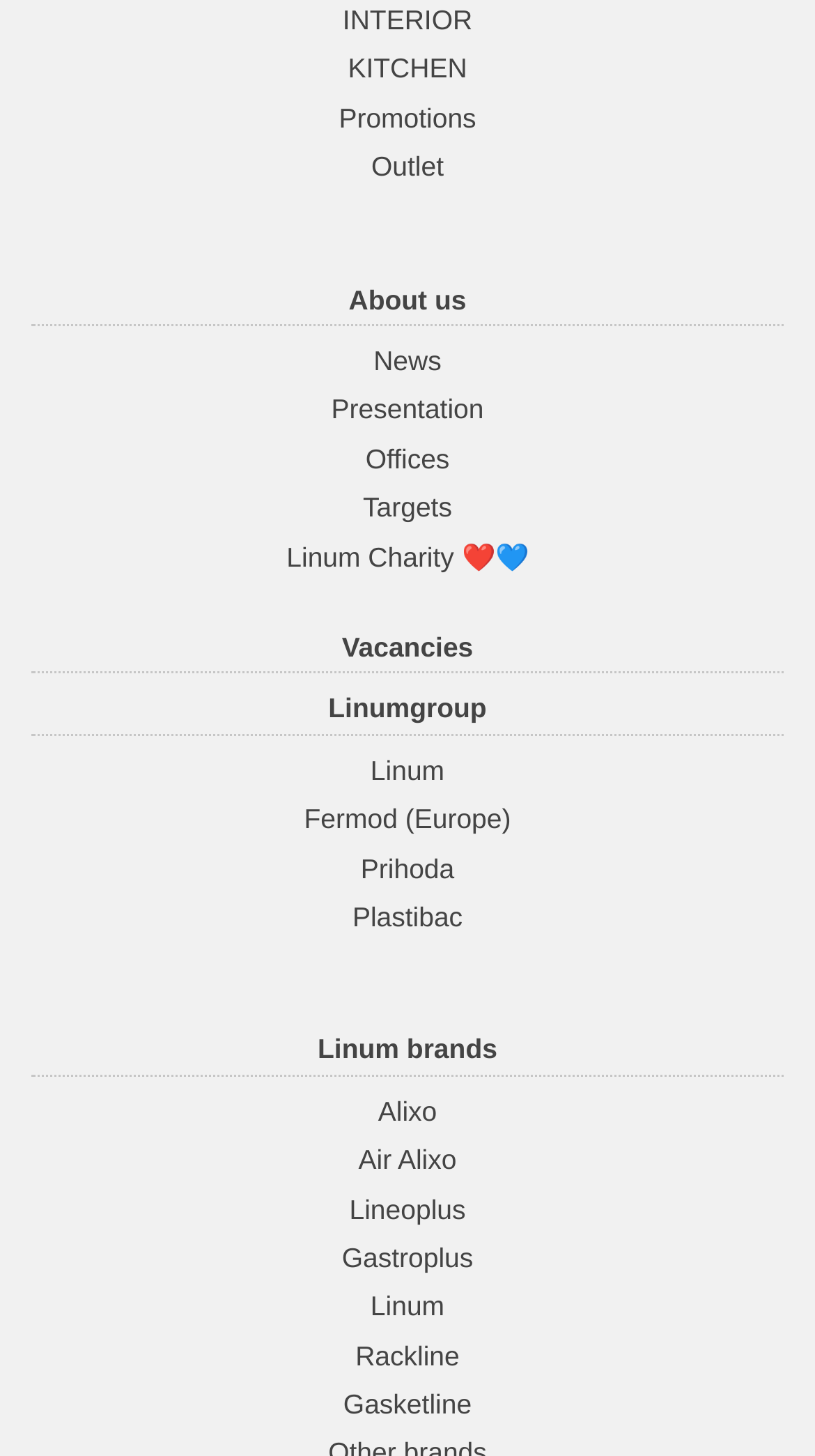How many links are there in the top half of the webpage?
Please provide a single word or phrase in response based on the screenshot.

10